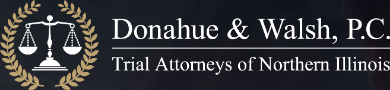What surrounds the scales of justice in the logo?
Make sure to answer the question with a detailed and comprehensive explanation.

The scales of justice in the logo are surrounded by a decorative laurel wreath, which is often associated with victory and honor, further emphasizing the firm’s dedication to providing successful legal representation.